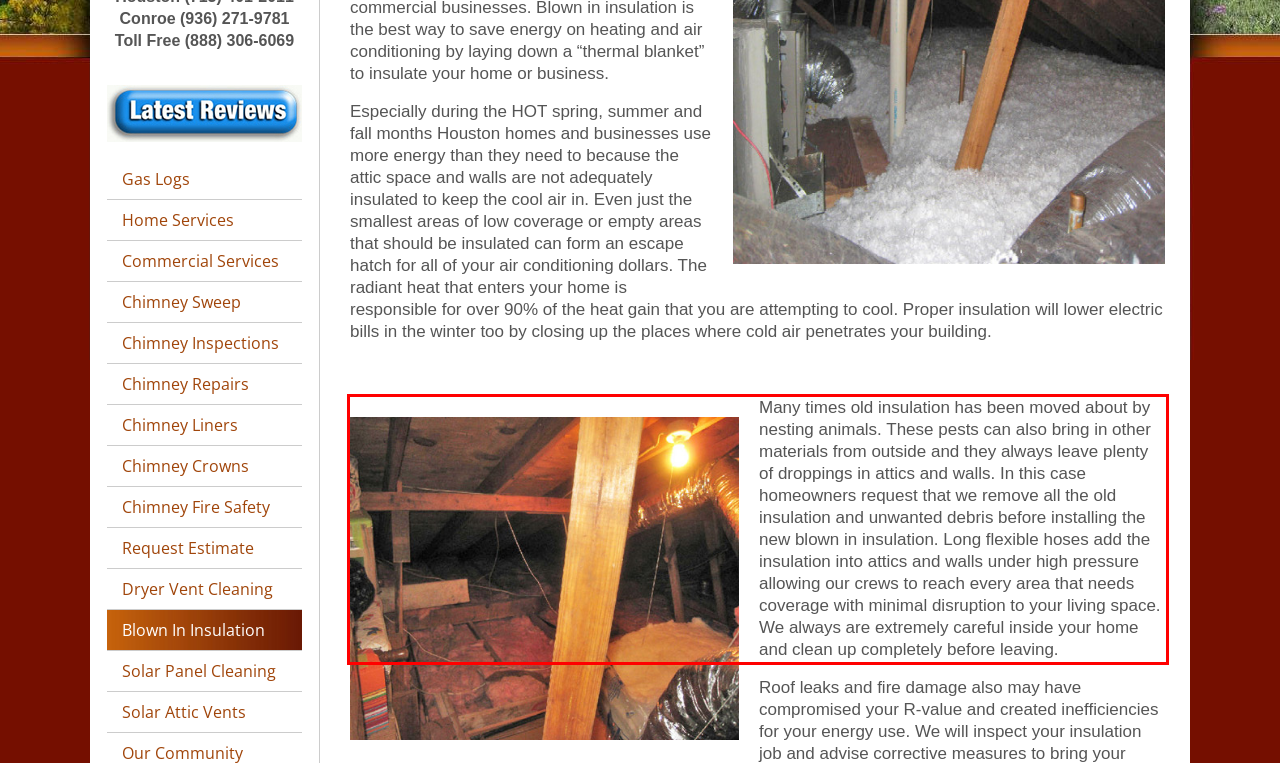You have a screenshot of a webpage with a red bounding box. Identify and extract the text content located inside the red bounding box.

Many times old insulation has been moved about by nesting animals. These pests can also bring in other materials from outside and they always leave plenty of droppings in attics and walls. In this case homeowners request that we remove all the old insulation and unwanted debris before installing the new blown in insulation. Long flexible hoses add the insulation into attics and walls under high pressure allowing our crews to reach every area that needs coverage with minimal disruption to your living space. We always are extremely careful inside your home and clean up completely before leaving.